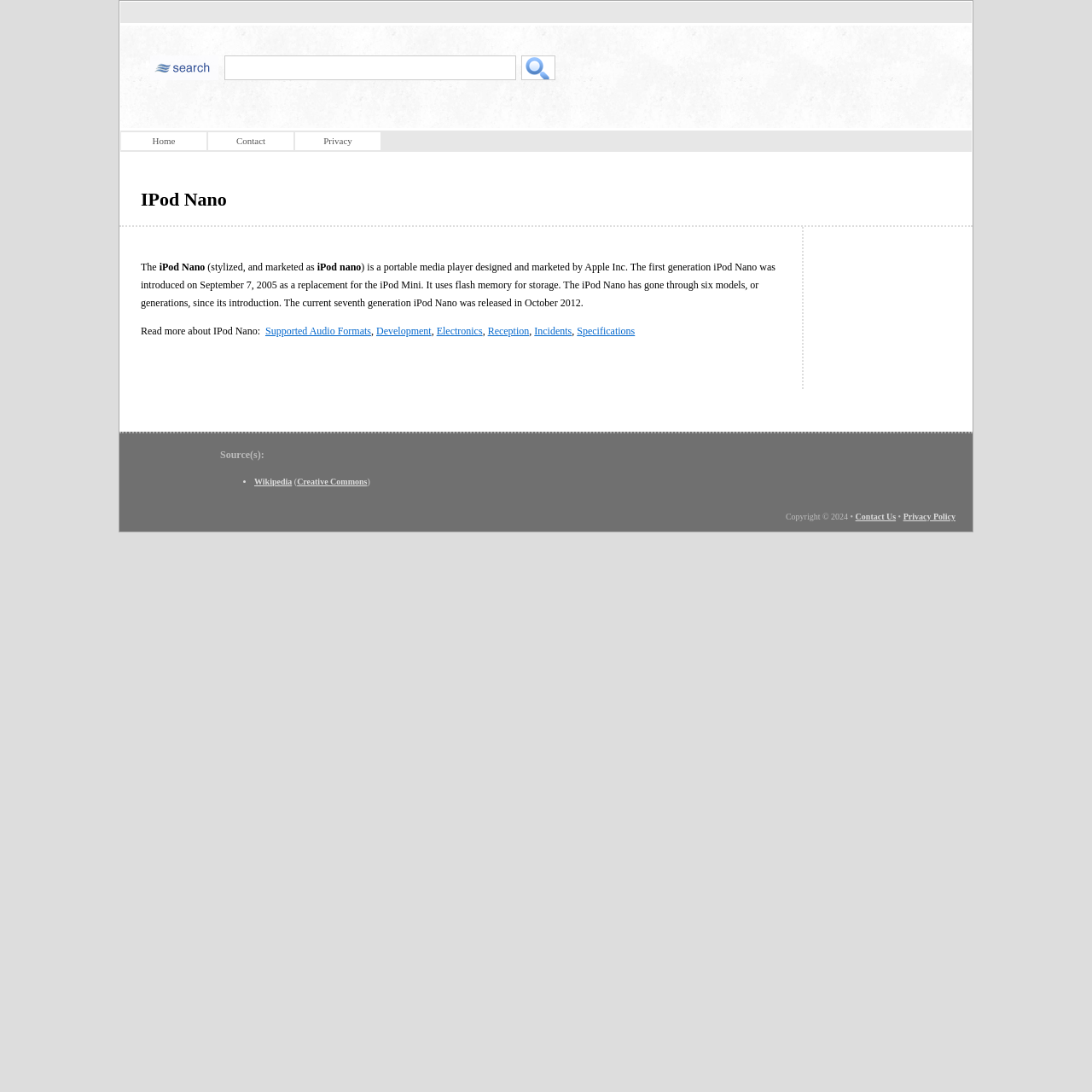Please identify the bounding box coordinates of the area that needs to be clicked to follow this instruction: "Read more about Supported Audio Formats".

[0.243, 0.297, 0.34, 0.308]